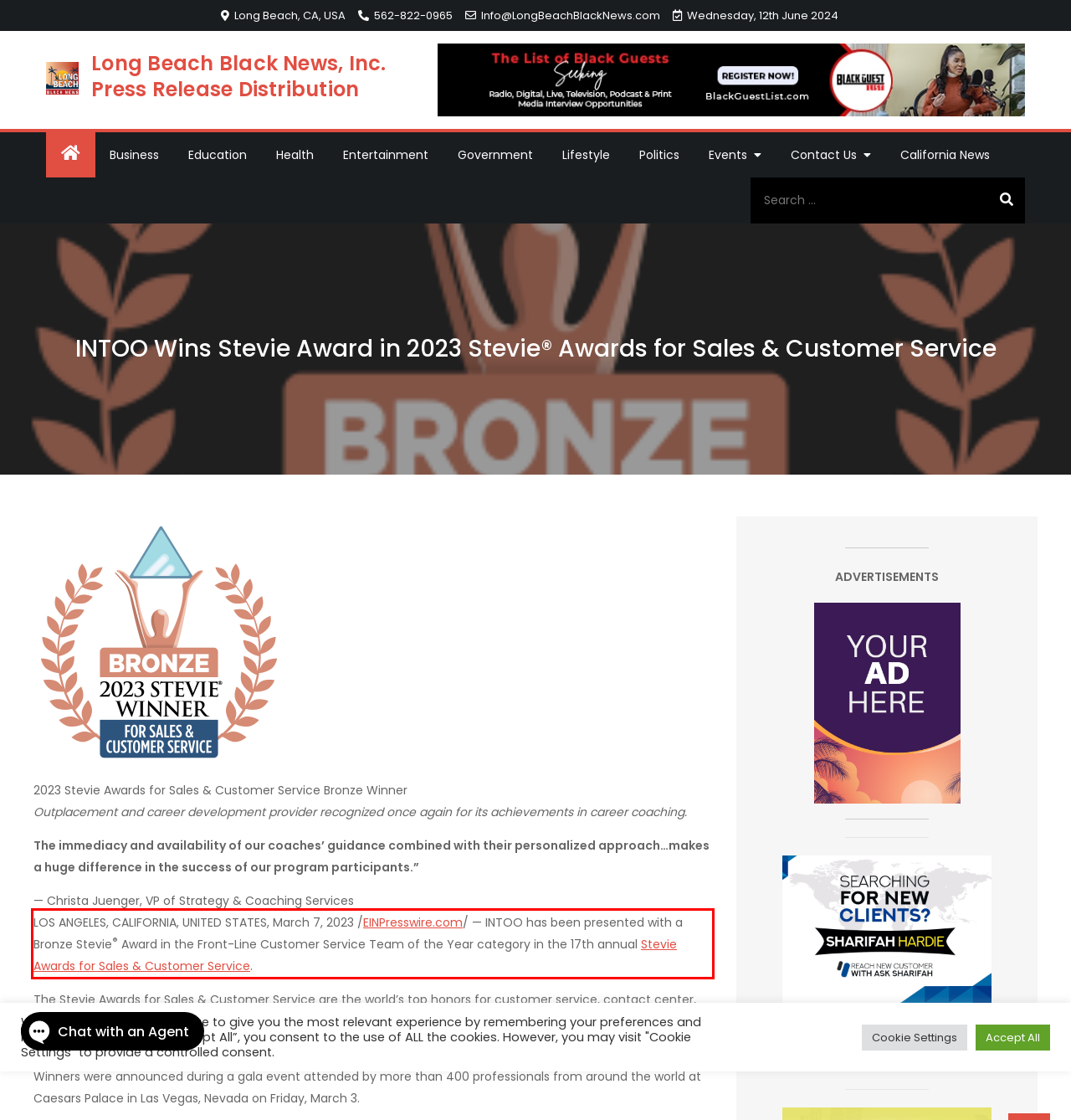From the screenshot of the webpage, locate the red bounding box and extract the text contained within that area.

LOS ANGELES, CALIFORNIA, UNITED STATES, March 7, 2023 /EINPresswire.com/ — INTOO has been presented with a Bronze Stevie® Award in the Front-Line Customer Service Team of the Year category in the 17th annual Stevie Awards for Sales & Customer Service.